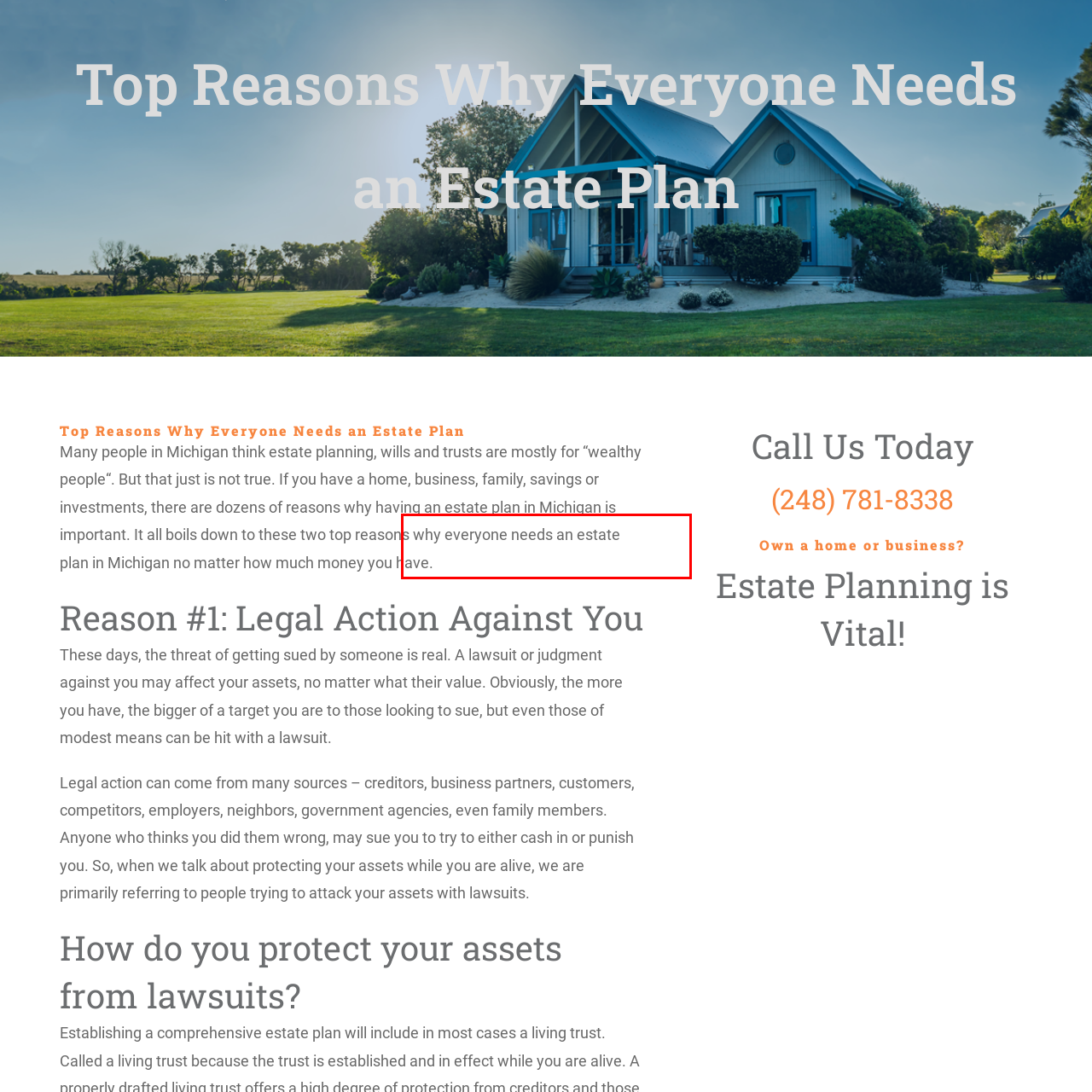Describe extensively the image that is contained within the red box.

The image titled "Michigan Estate Planning Attorneys" visually represents a key aspect of the importance of estate planning, reinforcing the message that such legal preparation is essential for everyone, not just the wealthy. Positioned prominently in the content, it aims to attract attention to the services offered by Entrusted Estate and Asset Protection, PC. The accompanying text emphasizes reasons for having an estate plan, particularly focusing on protecting assets from potential legal actions, asserting that estate planning is vital for individuals and families to safeguard their future, regardless of their current wealth. The overall theme conveyed by the image and the surrounding content is an urgent call to action for individuals to prioritize estate planning to avoid future complications.